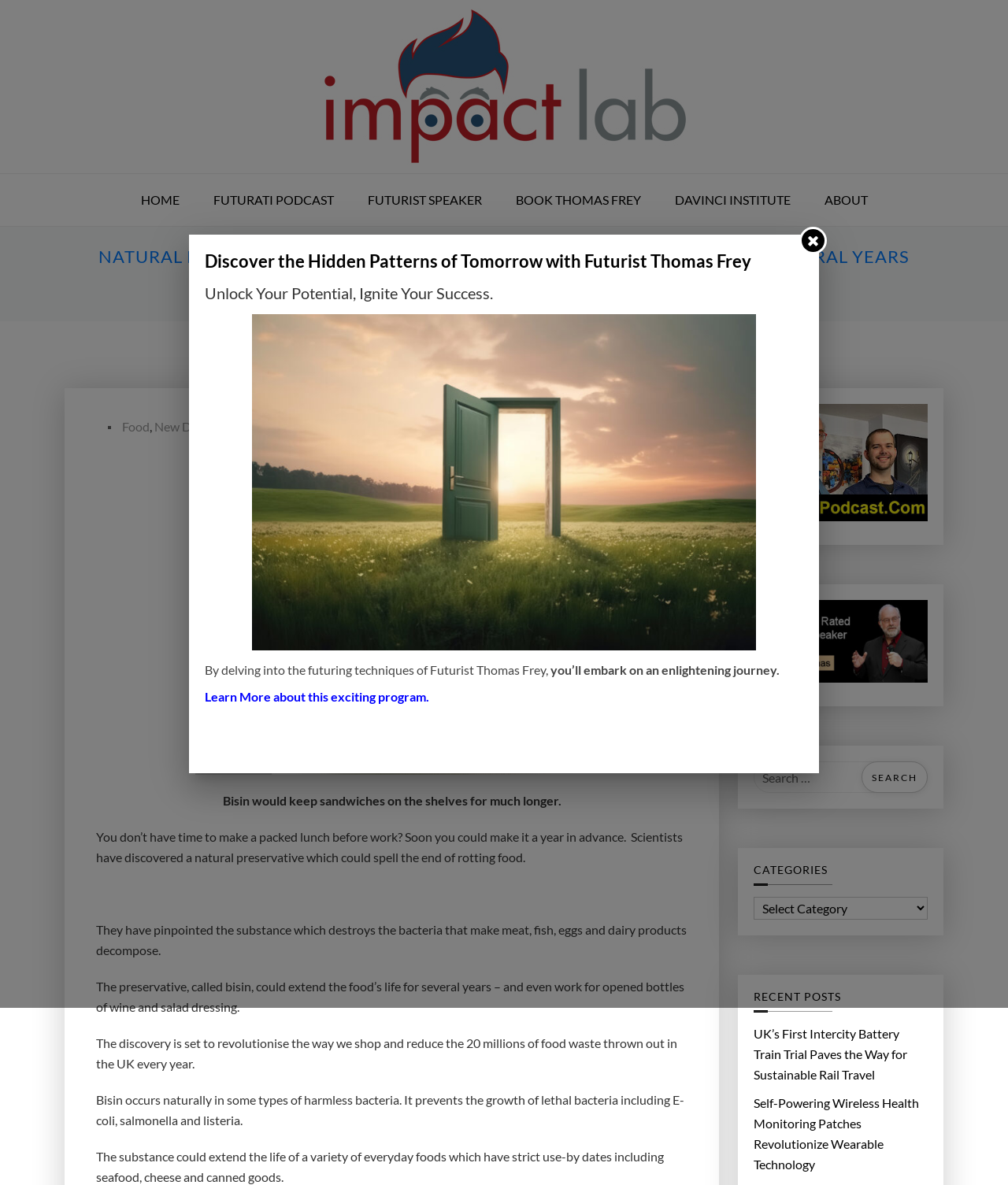Using the details from the image, please elaborate on the following question: What type of content is listed under 'Recent Posts'?

The 'Recent Posts' section lists several links to news articles, such as 'UK’s First Intercity Battery Train Trial Paves the Way for Sustainable Rail Travel' and 'Self-Powering Wireless Health Monitoring Patches Revolutionize Wearable Technology'. This suggests that the website publishes news articles on various topics.